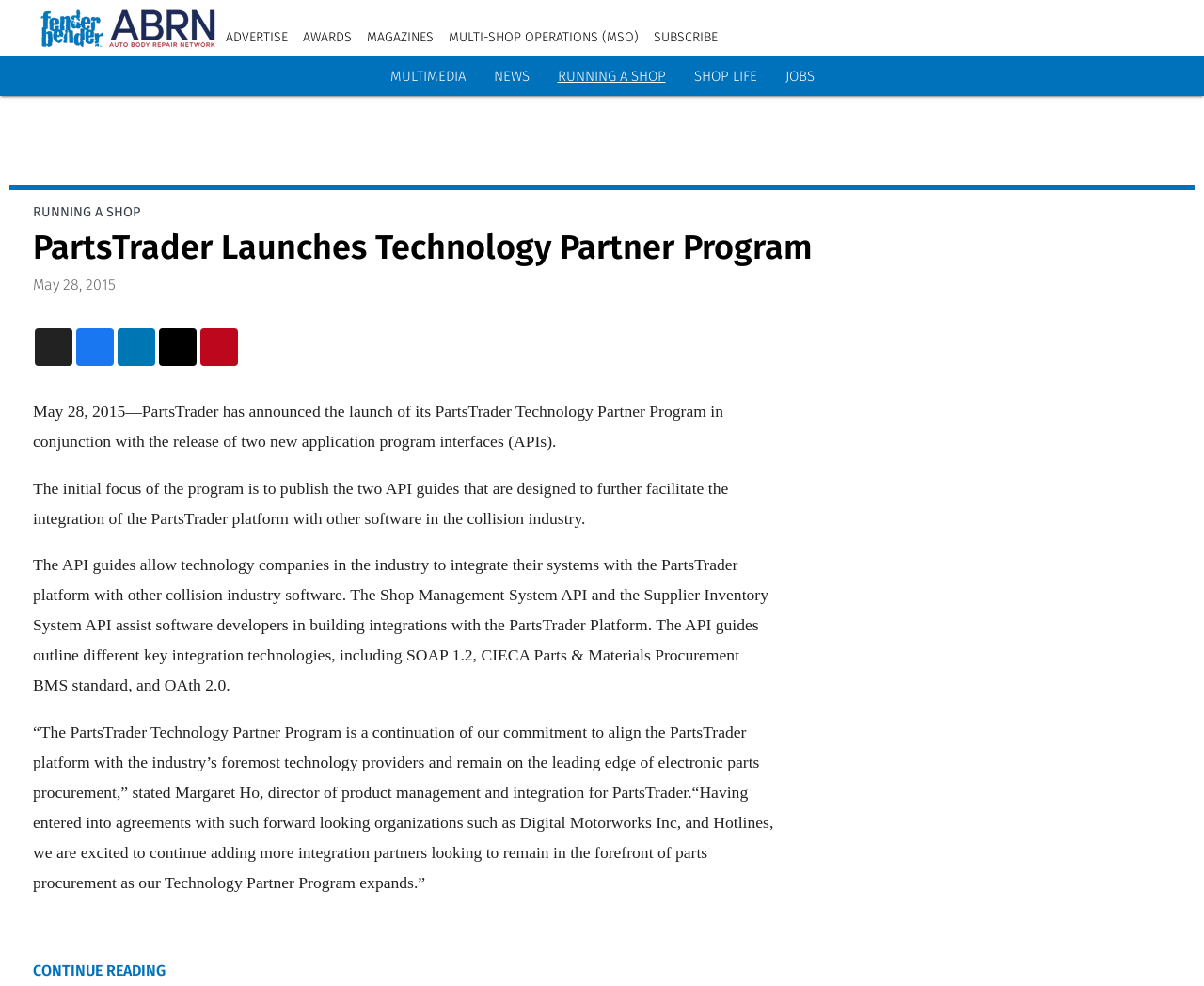Determine the coordinates of the bounding box that should be clicked to complete the instruction: "Click on FenderBender and ABRN link". The coordinates should be represented by four float numbers between 0 and 1: [left, top, right, bottom].

[0.033, 0.0, 0.181, 0.057]